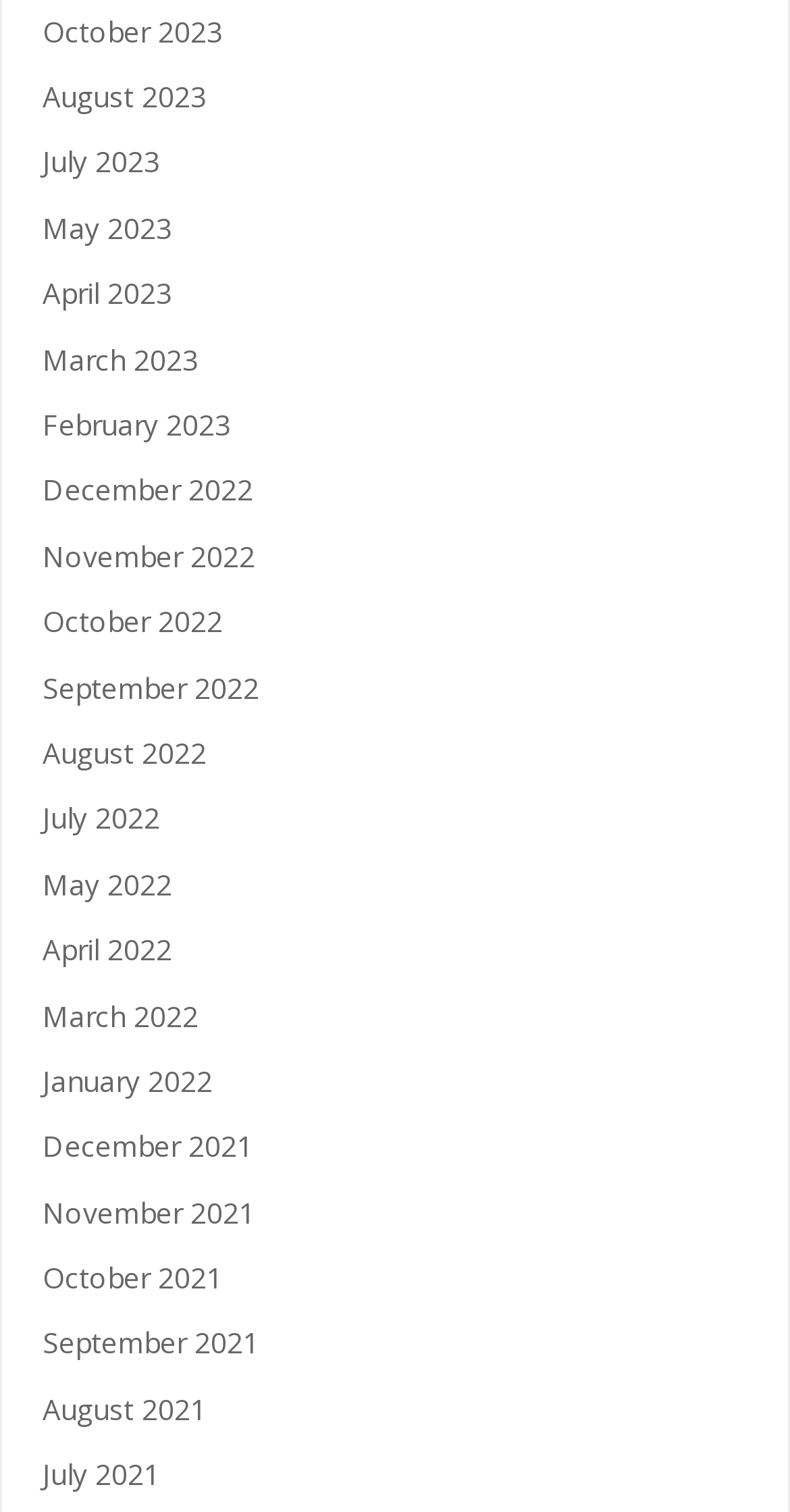What is the earliest month listed?
Provide an in-depth and detailed explanation in response to the question.

By examining the list of links, I found that the earliest month listed is December 2021, which is located at the bottom of the list.